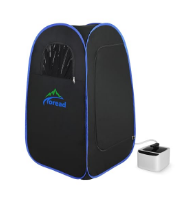Capture every detail in the image and describe it fully.

This image showcases the TOREAD Full Body Sauna, a portable steam sauna designed for home use. The sauna features a sleek black exterior with blue accents, and it includes an opening for easy access. Beside the sauna tent is a compact steam generator, which is integral for creating the therapeutic steam experience. Ideal for relaxation and stress relief, this sauna setup provides a personal spa experience, complete with a remote control for convenience. The design allows for easy setup and storage, making it perfect for those looking to enhance their wellness routine in the comfort of their own home.